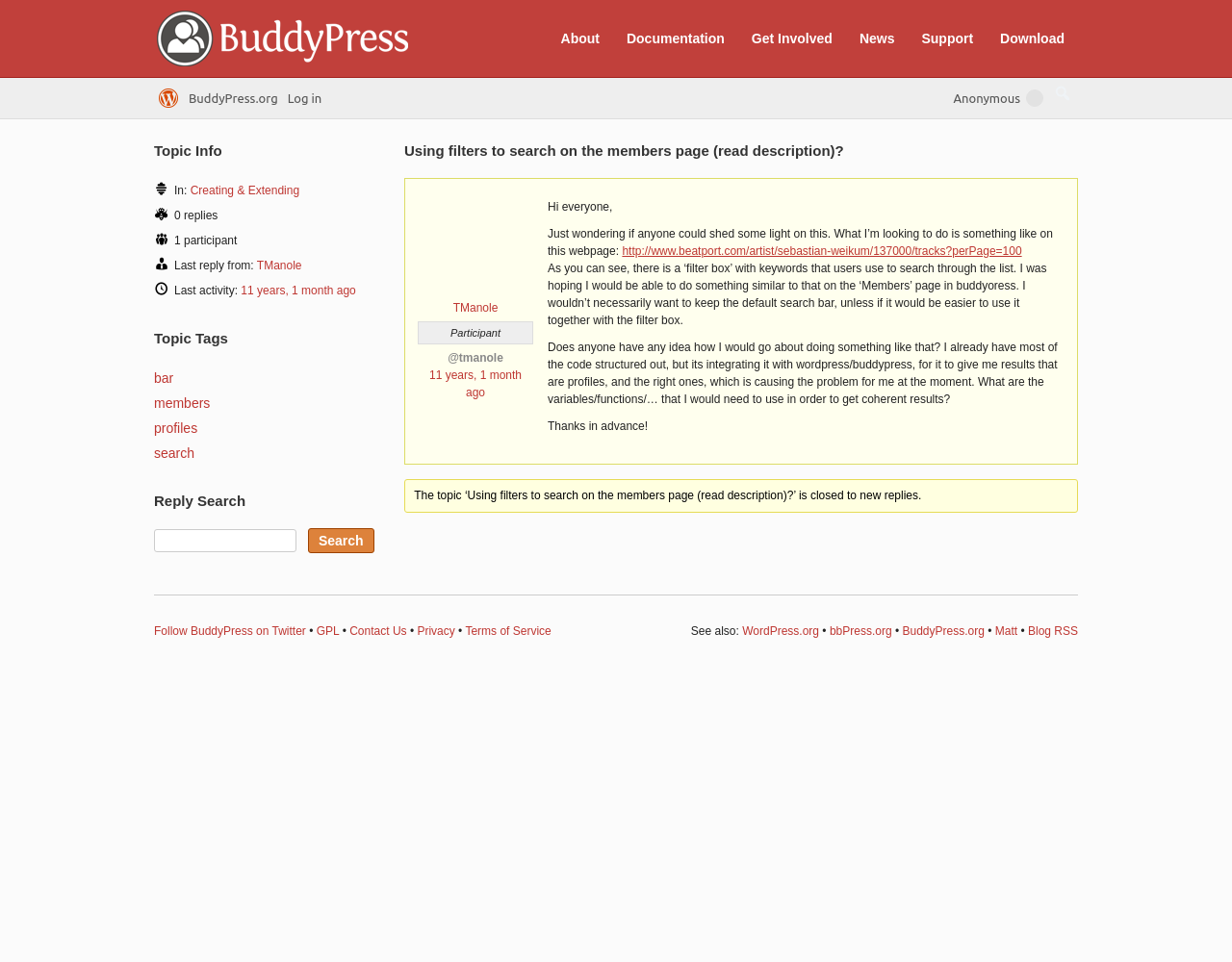Bounding box coordinates are specified in the format (top-left x, top-left y, bottom-right x, bottom-right y). All values are floating point numbers bounded between 0 and 1. Please provide the bounding box coordinate of the region this sentence describes: parent_node: Search name="s"

[0.852, 0.085, 0.873, 0.109]